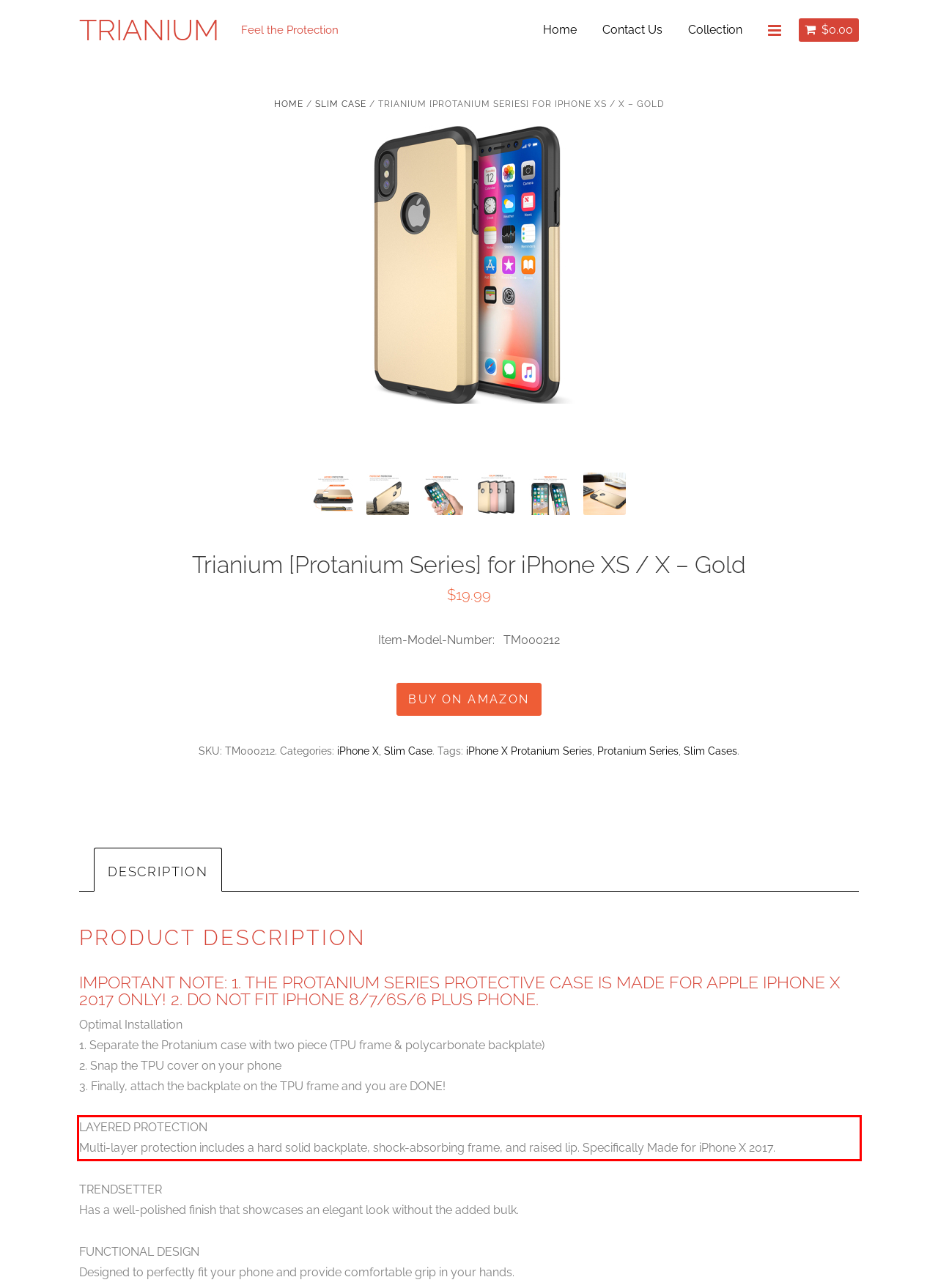Given a screenshot of a webpage, identify the red bounding box and perform OCR to recognize the text within that box.

LAYERED PROTECTION Multi-layer protection includes a hard solid backplate, shock-absorbing frame, and raised lip. Specifically Made for iPhone X 2017.